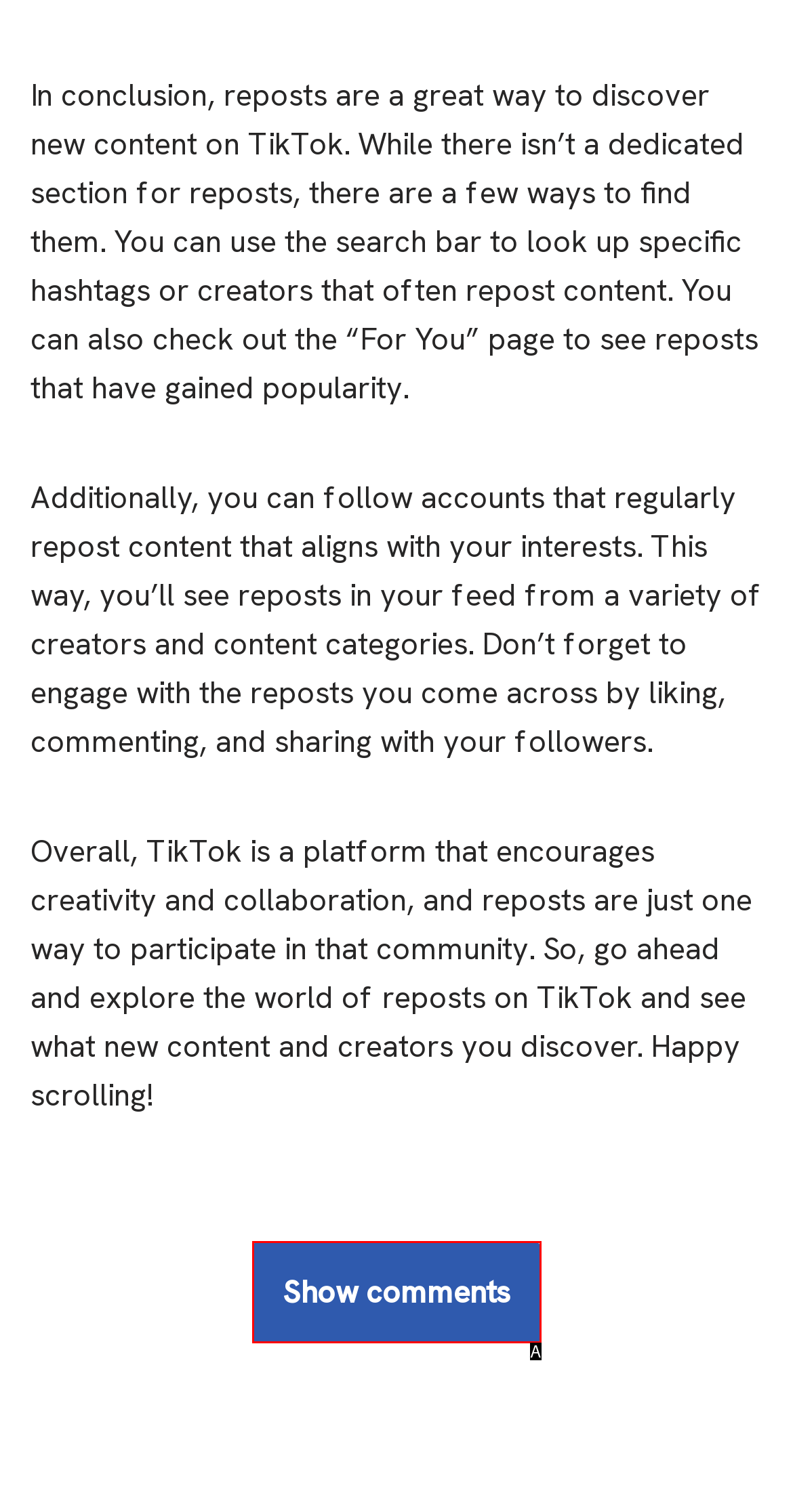Match the description: Show comments to the appropriate HTML element. Respond with the letter of your selected option.

A